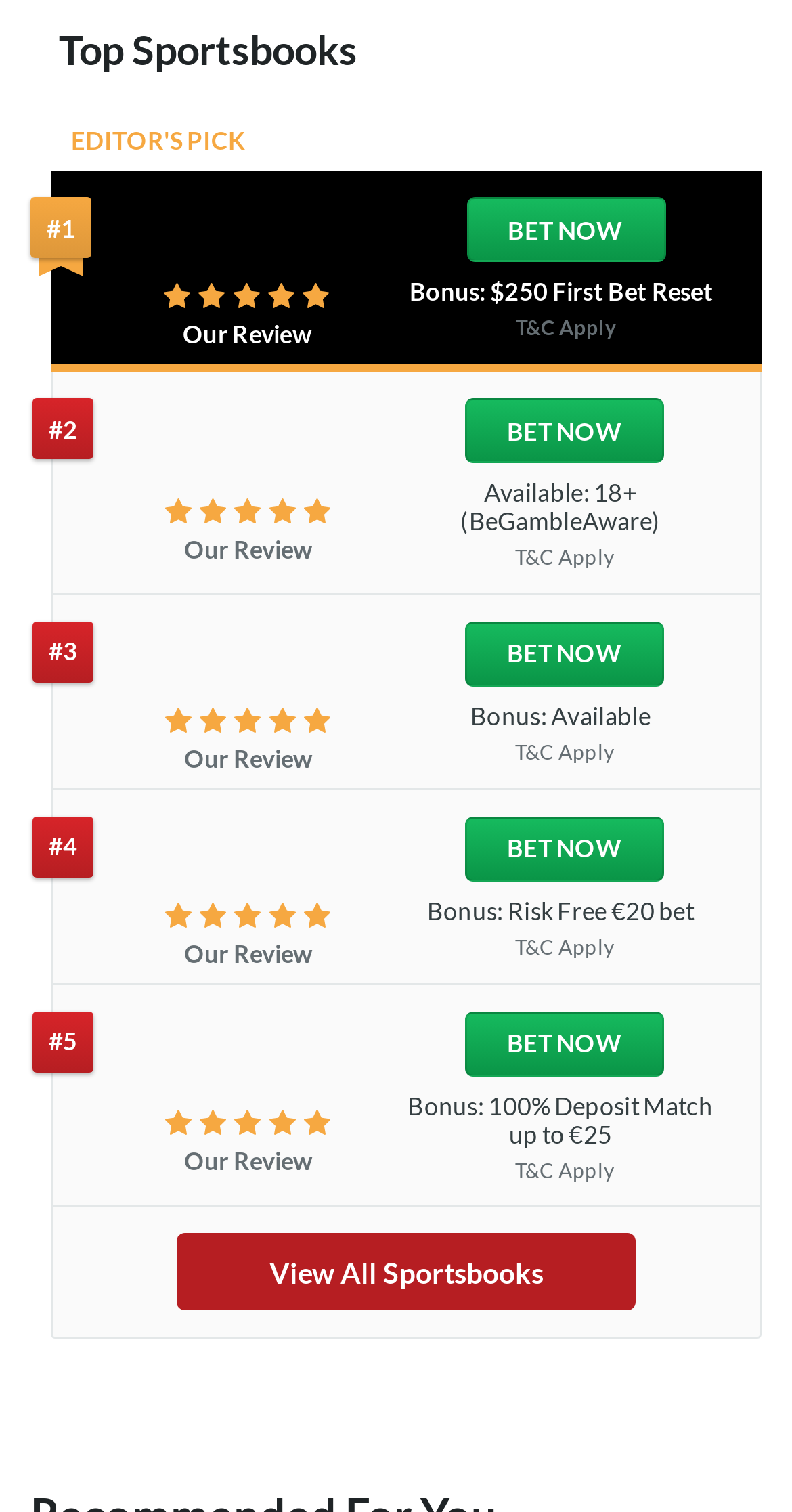Find the bounding box coordinates of the clickable region needed to perform the following instruction: "Read the review of #1". The coordinates should be provided as four float numbers between 0 and 1, i.e., [left, top, right, bottom].

[0.206, 0.214, 0.417, 0.23]